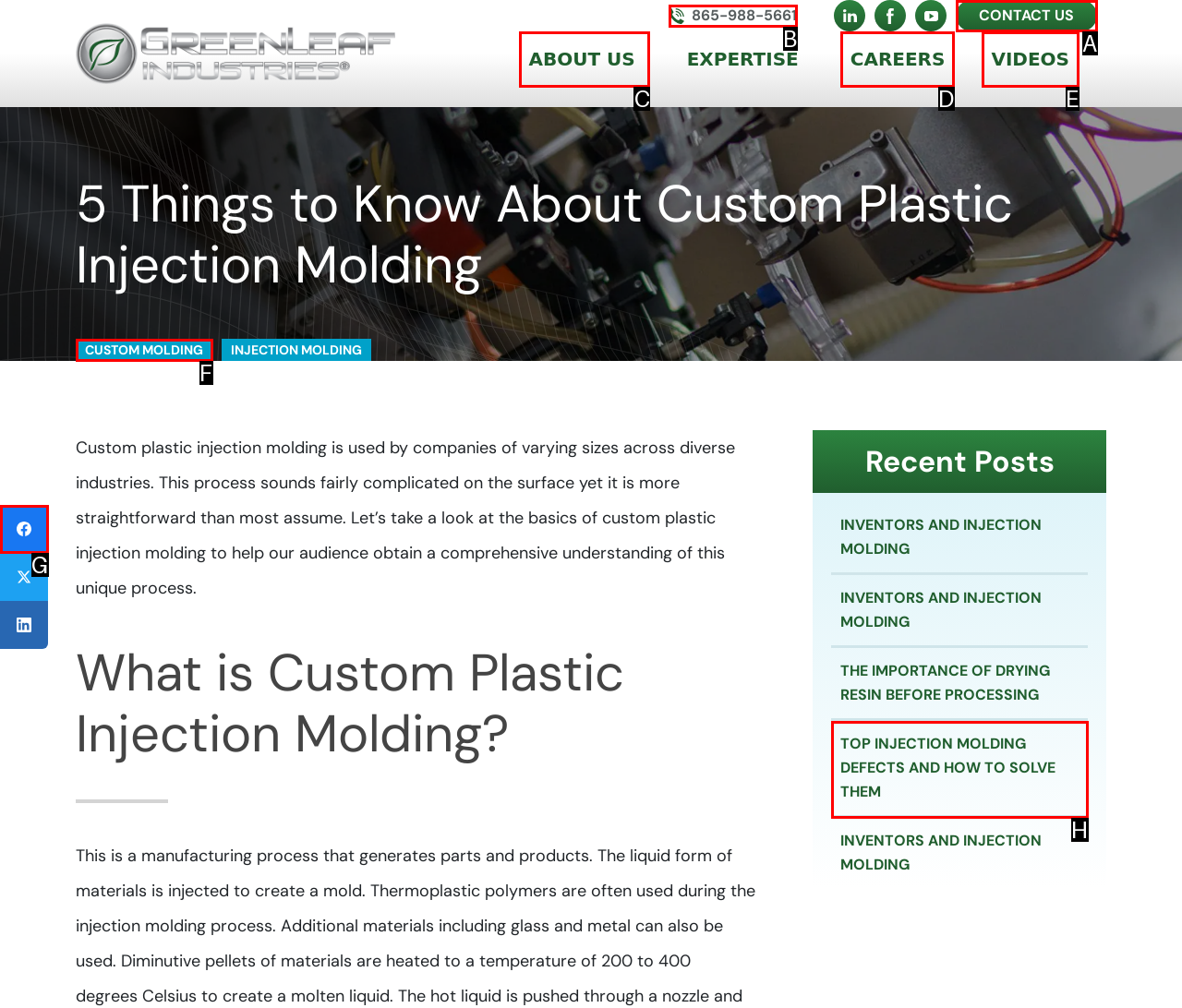Determine which HTML element to click for this task: Follow GreenLeaf Industries on Facebook Provide the letter of the selected choice.

G